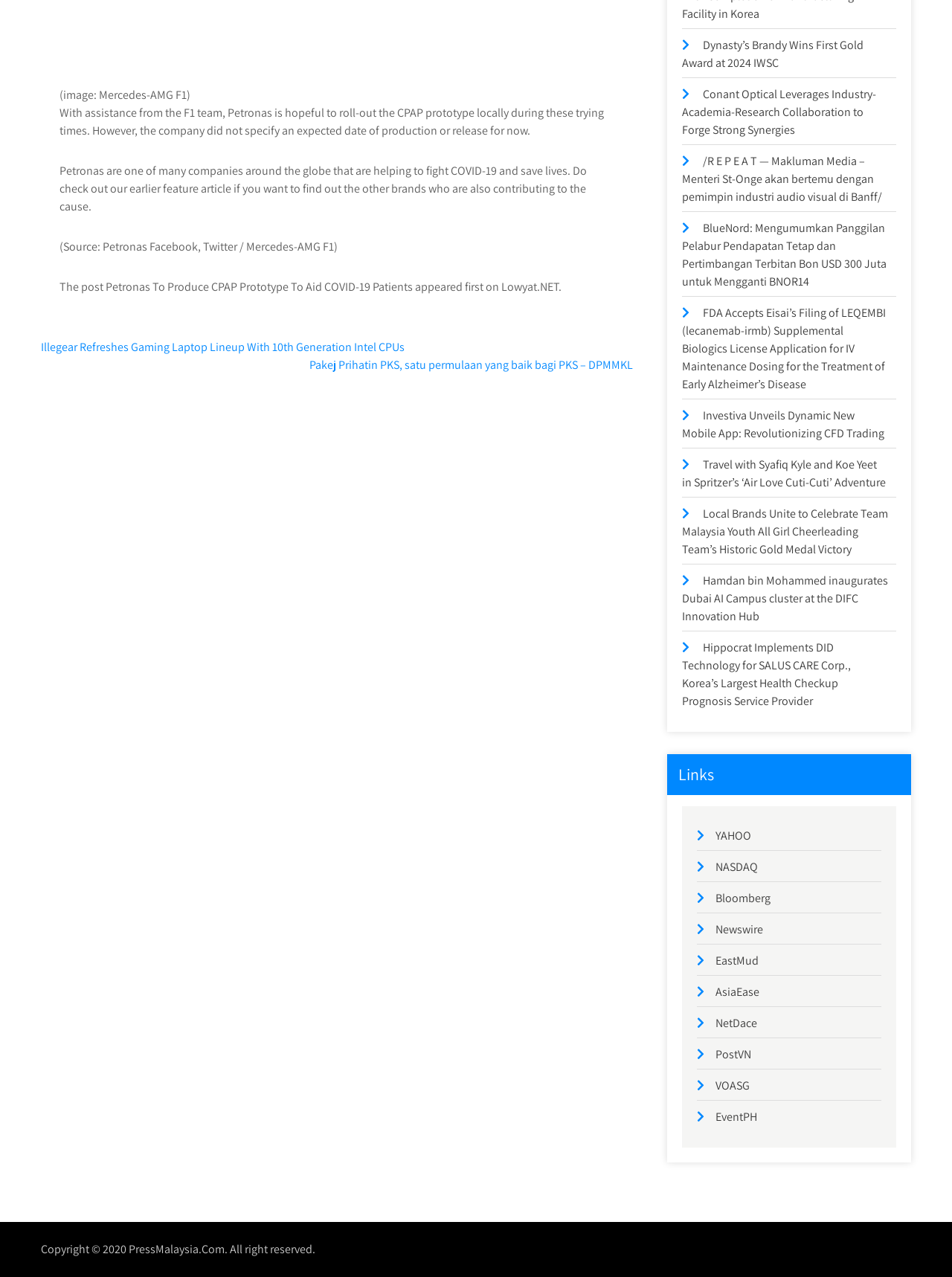Please study the image and answer the question comprehensively:
What is the copyright notice at the bottom of the page?

The copyright notice at the bottom of the page states that the content is copyrighted by PressMalaysia.Com, indicating that PressMalaysia.Com is the owner of the content on the webpage.